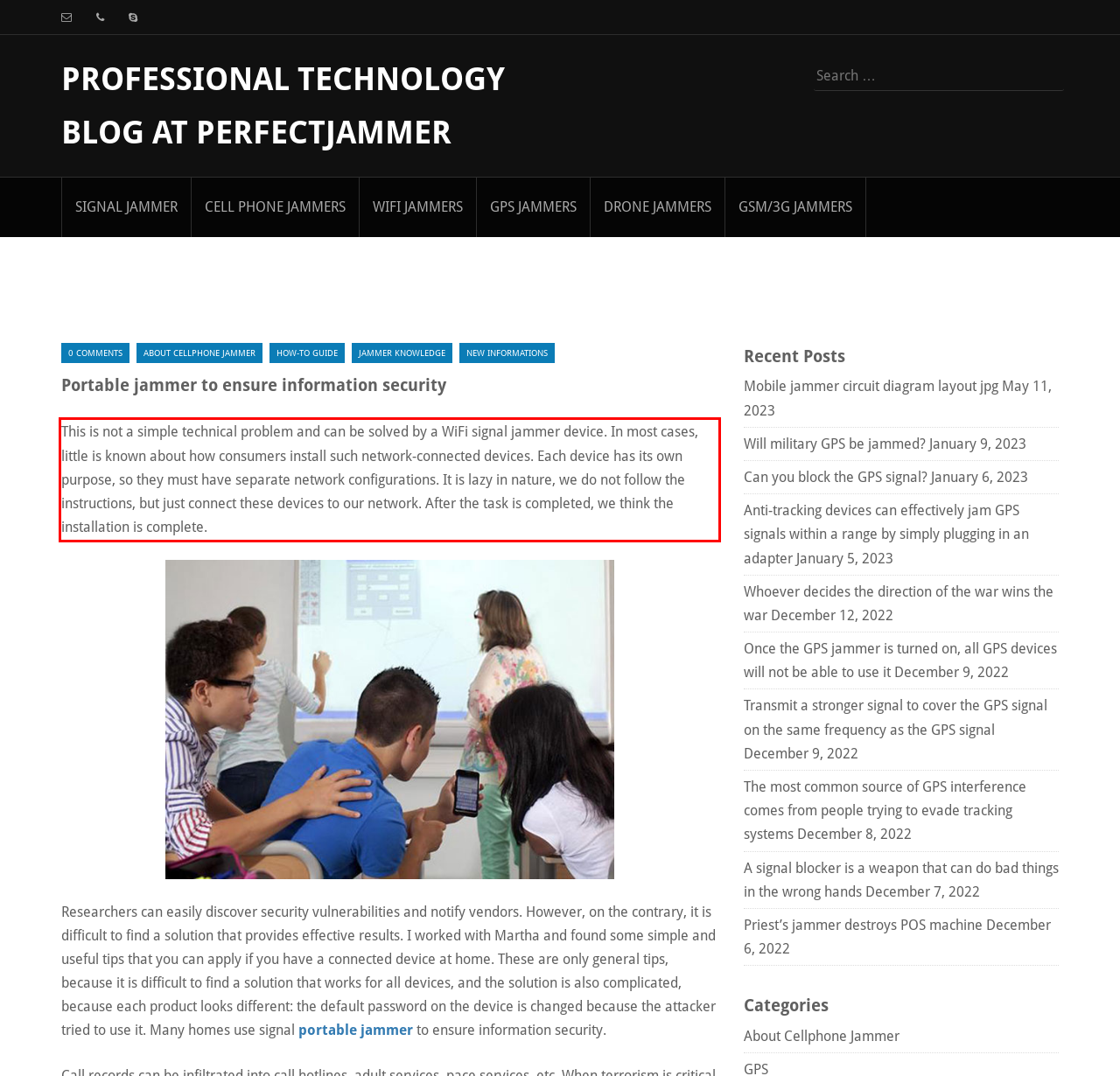Observe the screenshot of the webpage, locate the red bounding box, and extract the text content within it.

This is not a simple technical problem and can be solved by a WiFi signal jammer device. In most cases, little is known about how consumers install such network-connected devices. Each device has its own purpose, so they must have separate network configurations. It is lazy in nature, we do not follow the instructions, but just connect these devices to our network. After the task is completed, we think the installation is complete.